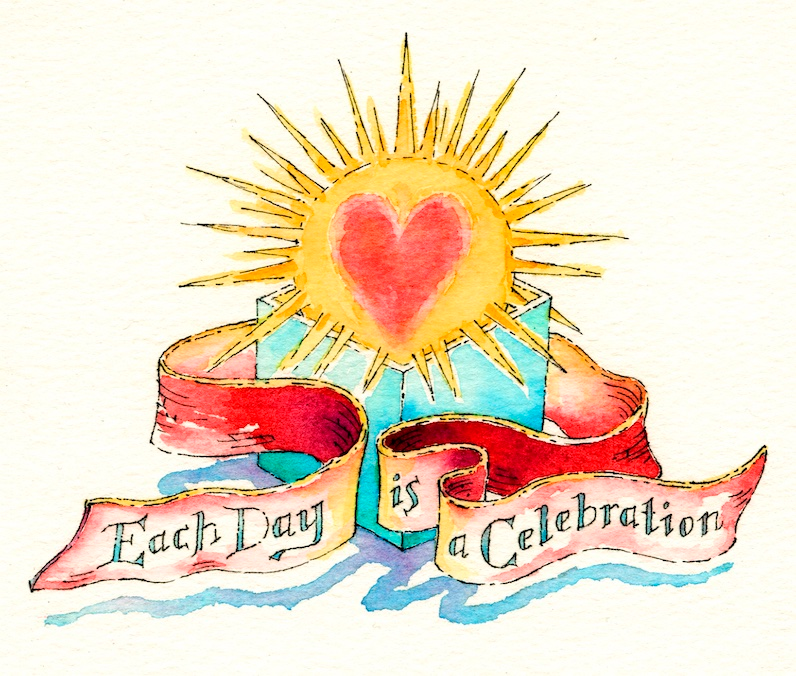What is the overall mood of the artwork?
Answer with a single word or short phrase according to what you see in the image.

Uplifting